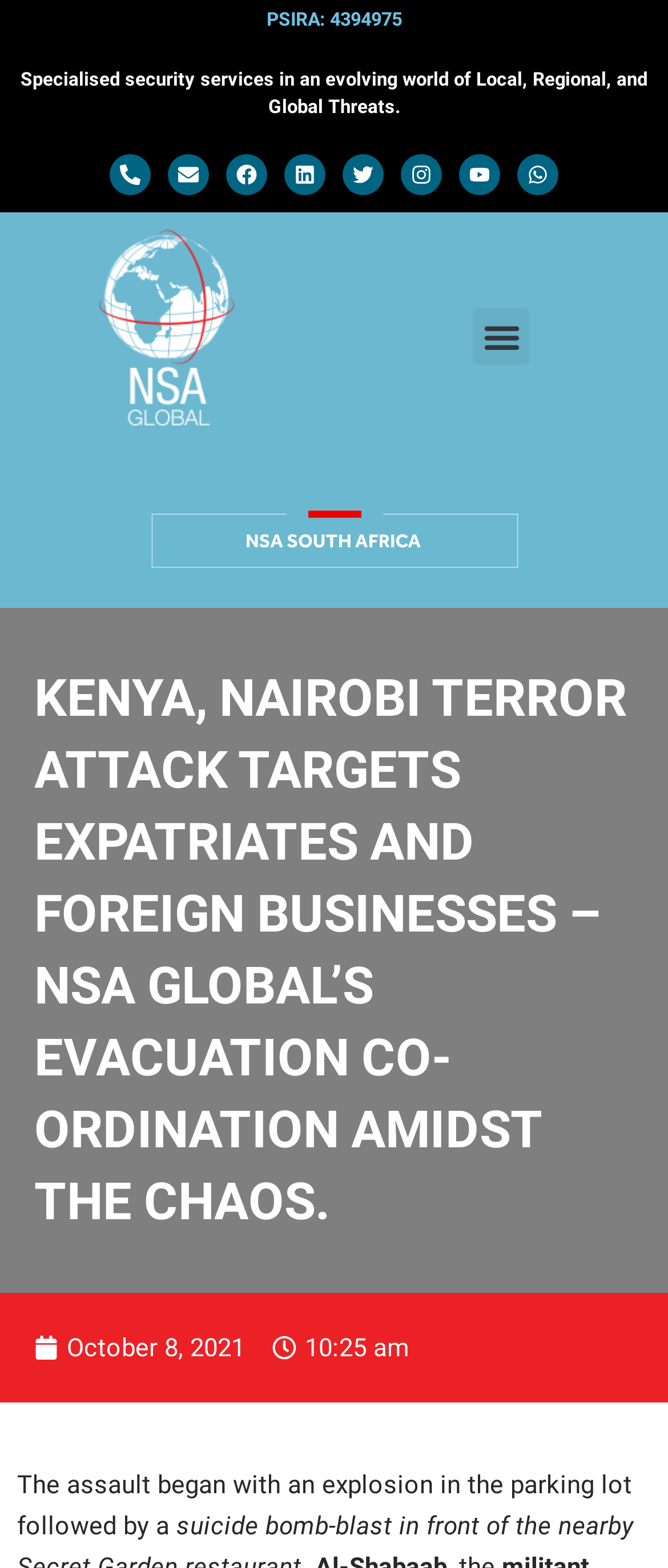Pinpoint the bounding box coordinates of the area that should be clicked to complete the following instruction: "Click the Menu Toggle button". The coordinates must be given as four float numbers between 0 and 1, i.e., [left, top, right, bottom].

[0.708, 0.197, 0.792, 0.233]